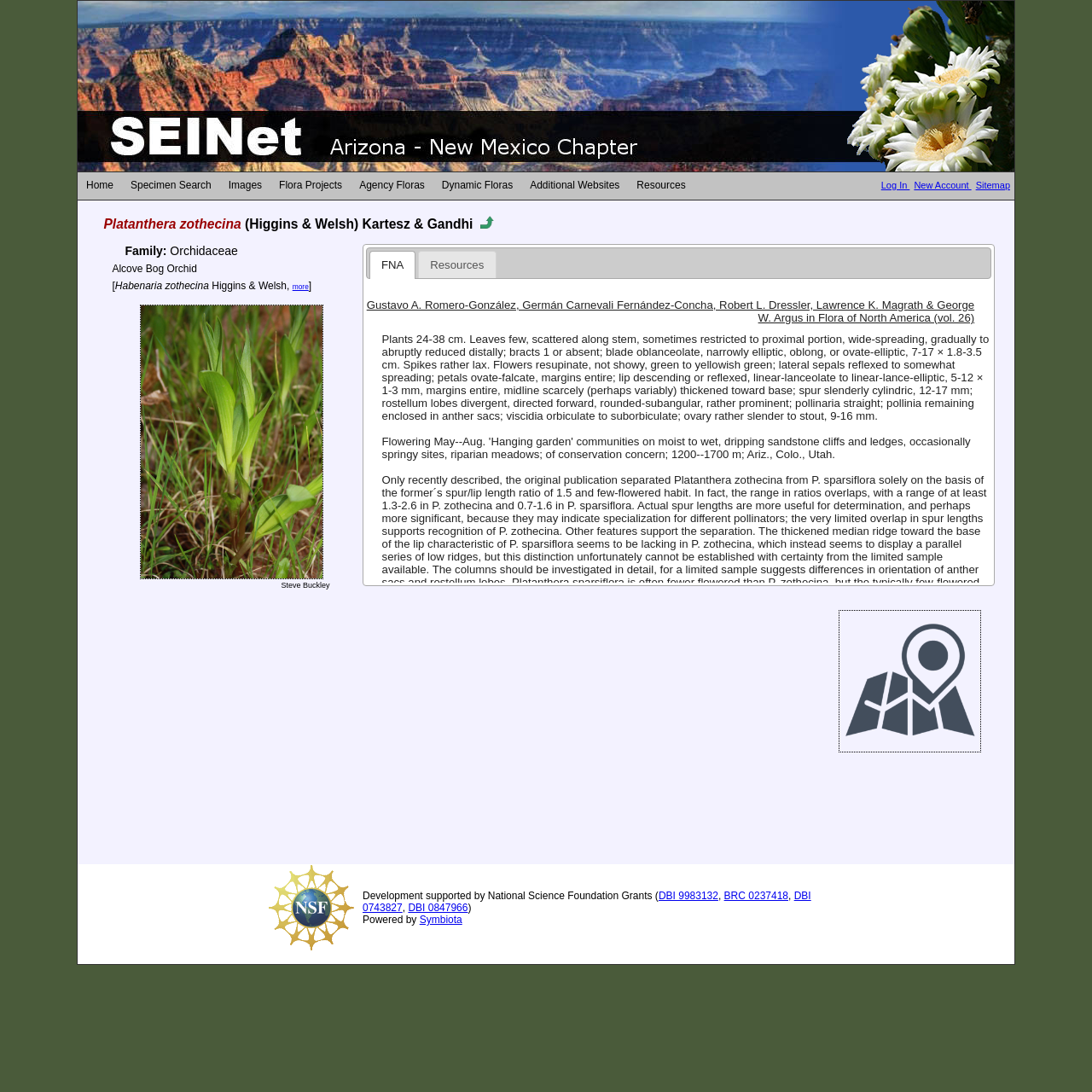Could you find the bounding box coordinates of the clickable area to complete this instruction: "View Platanthera zothecina image"?

[0.128, 0.522, 0.296, 0.533]